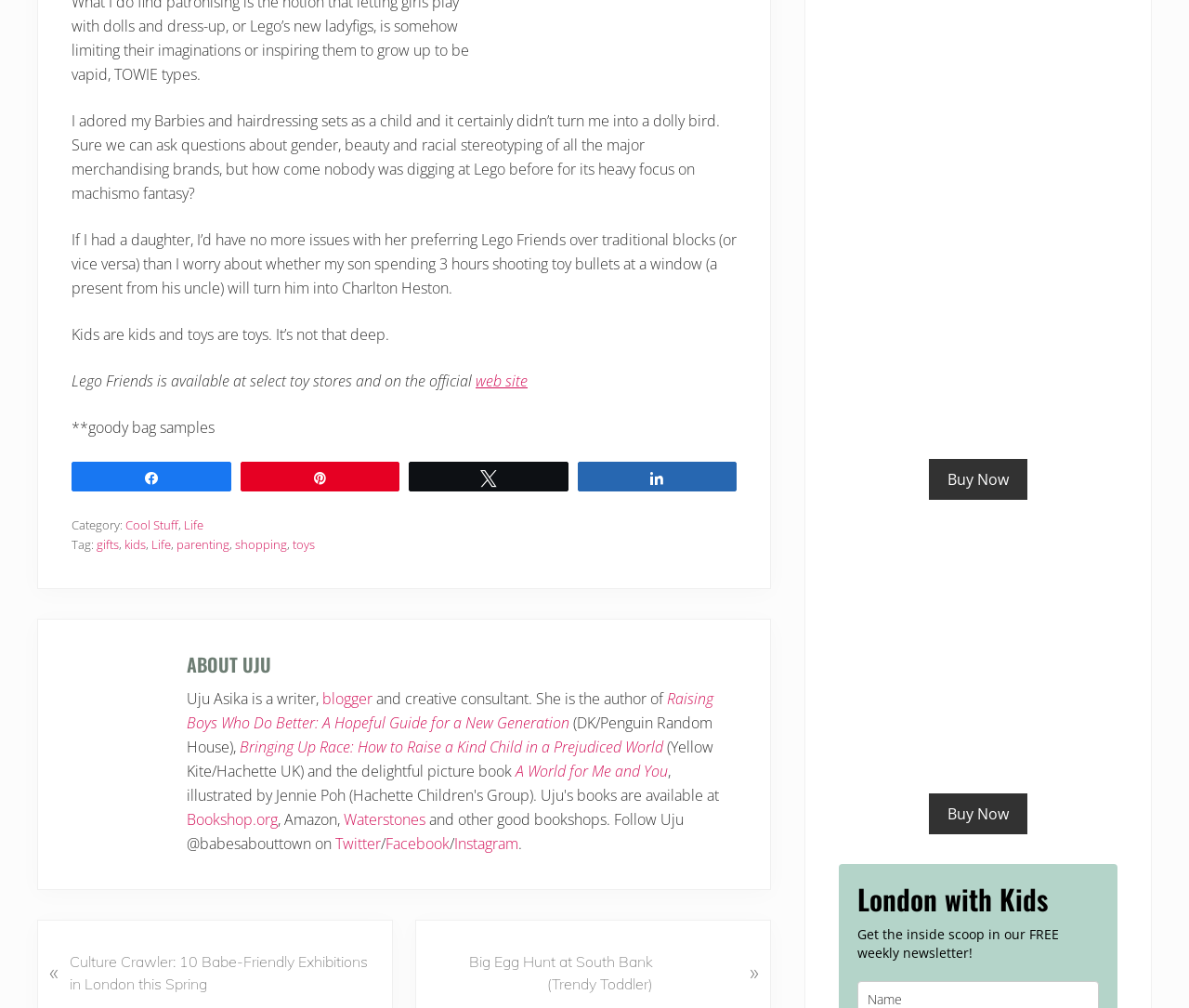Please answer the following question using a single word or phrase: 
What is the author's profession?

writer